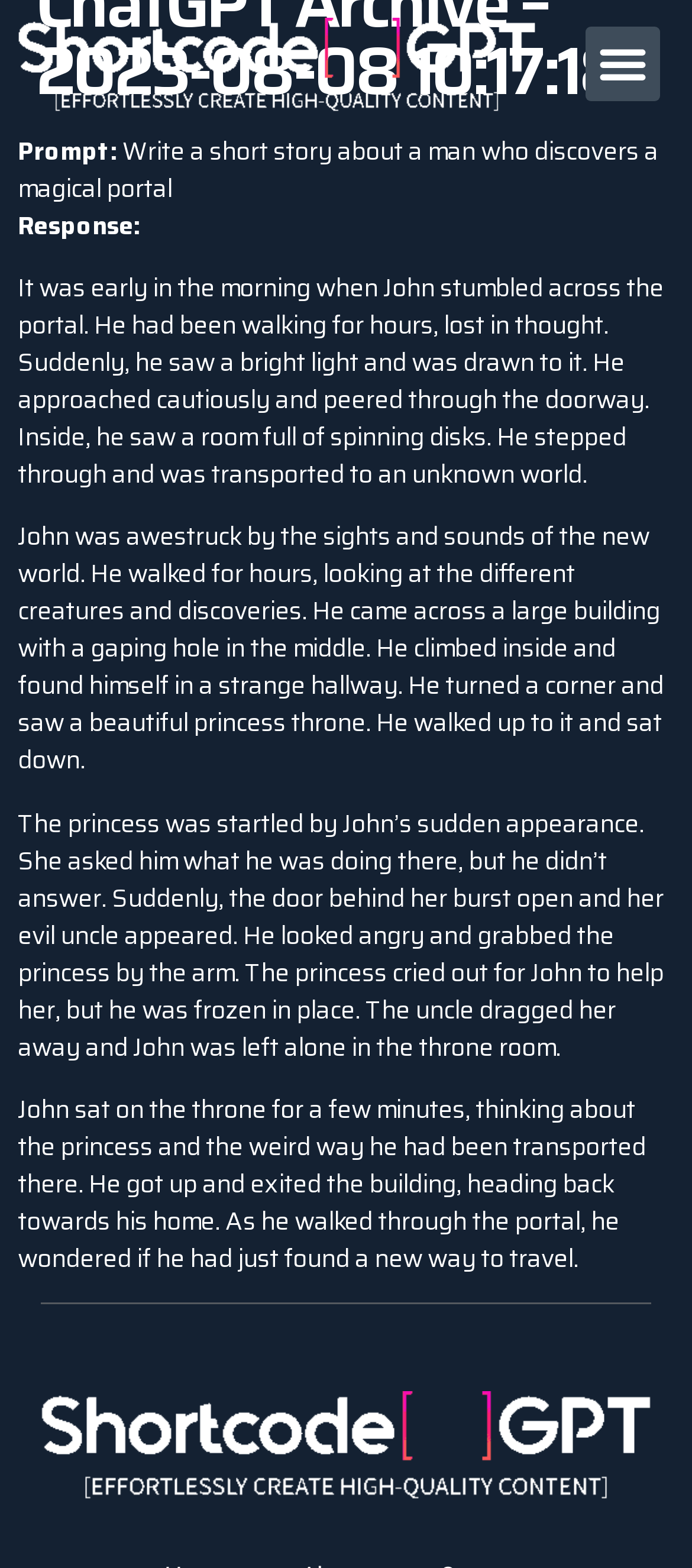For the element described, predict the bounding box coordinates as (top-left x, top-left y, bottom-right x, bottom-right y). All values should be between 0 and 1. Element description: Menu

[0.846, 0.017, 0.954, 0.065]